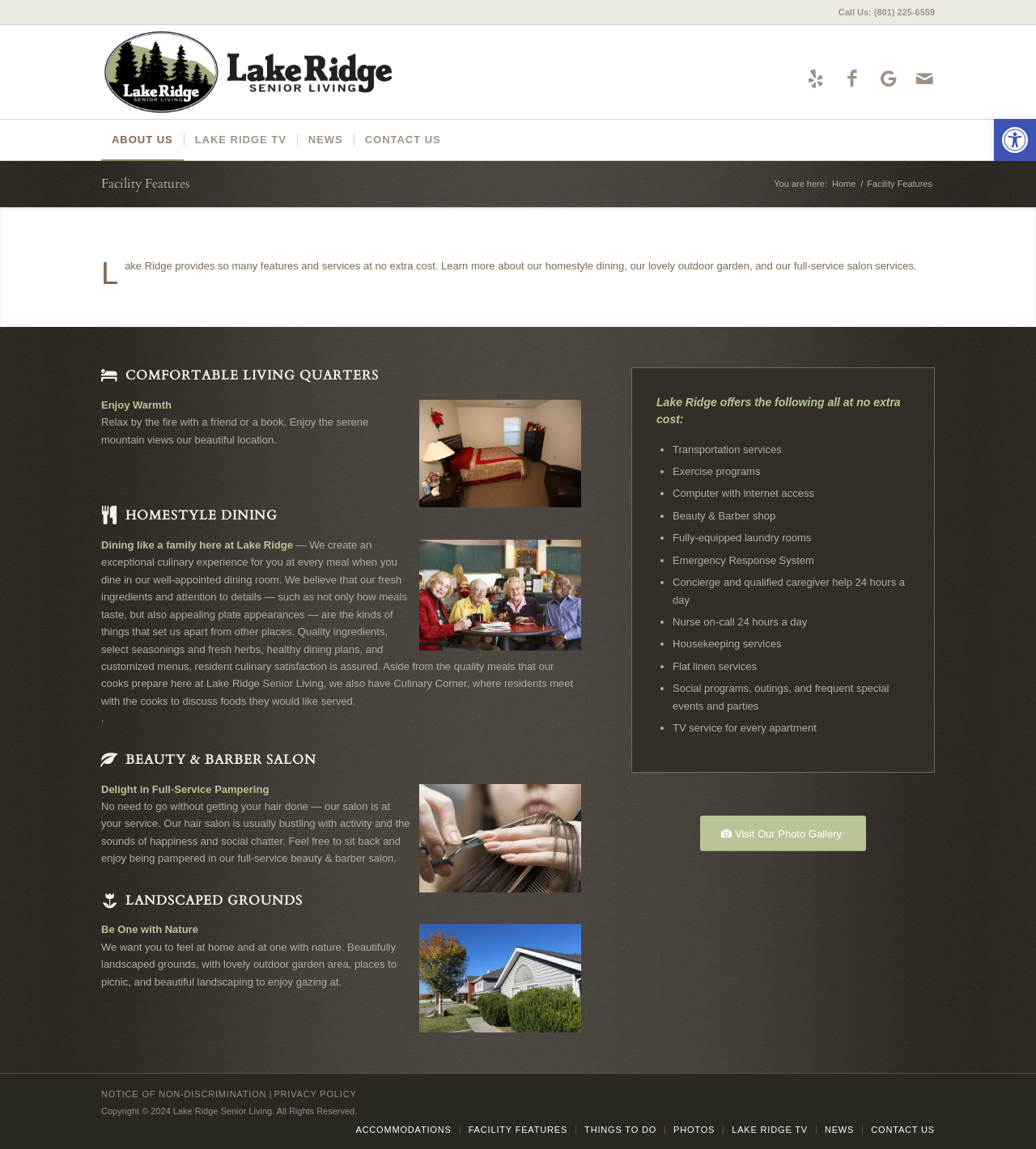Determine the bounding box coordinates of the target area to click to execute the following instruction: "Click the Call Us button."

[0.801, 0.007, 0.902, 0.014]